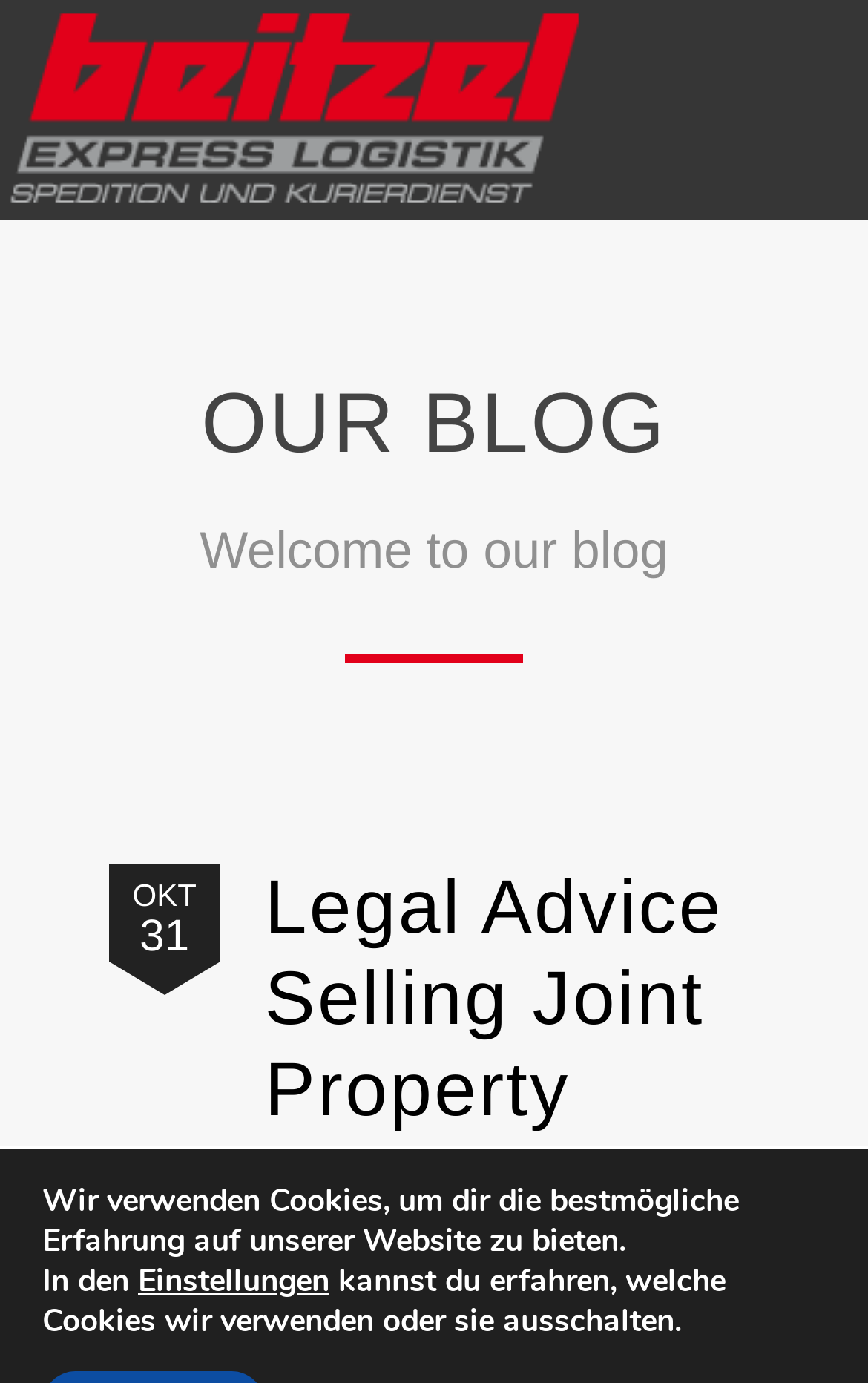Locate the UI element described as follows: "alt="Horizon"". Return the bounding box coordinates as four float numbers between 0 and 1 in the order [left, top, right, bottom].

[0.01, 0.0, 0.672, 0.159]